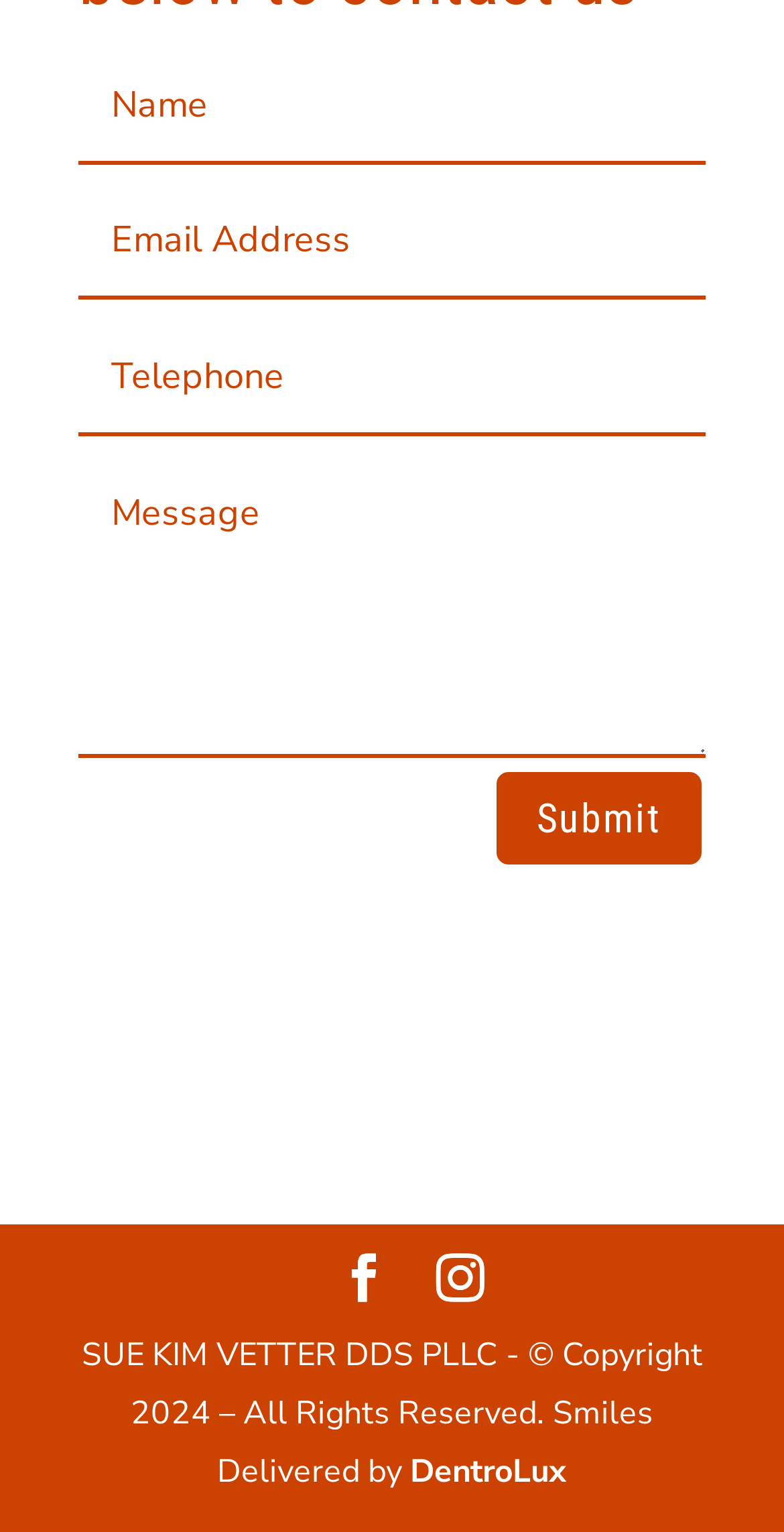How many links are present at the bottom of the webpage?
Refer to the screenshot and deliver a thorough answer to the question presented.

There are three links present at the bottom of the webpage: one with the text 'DentroLux', and two with icons '' and ''.